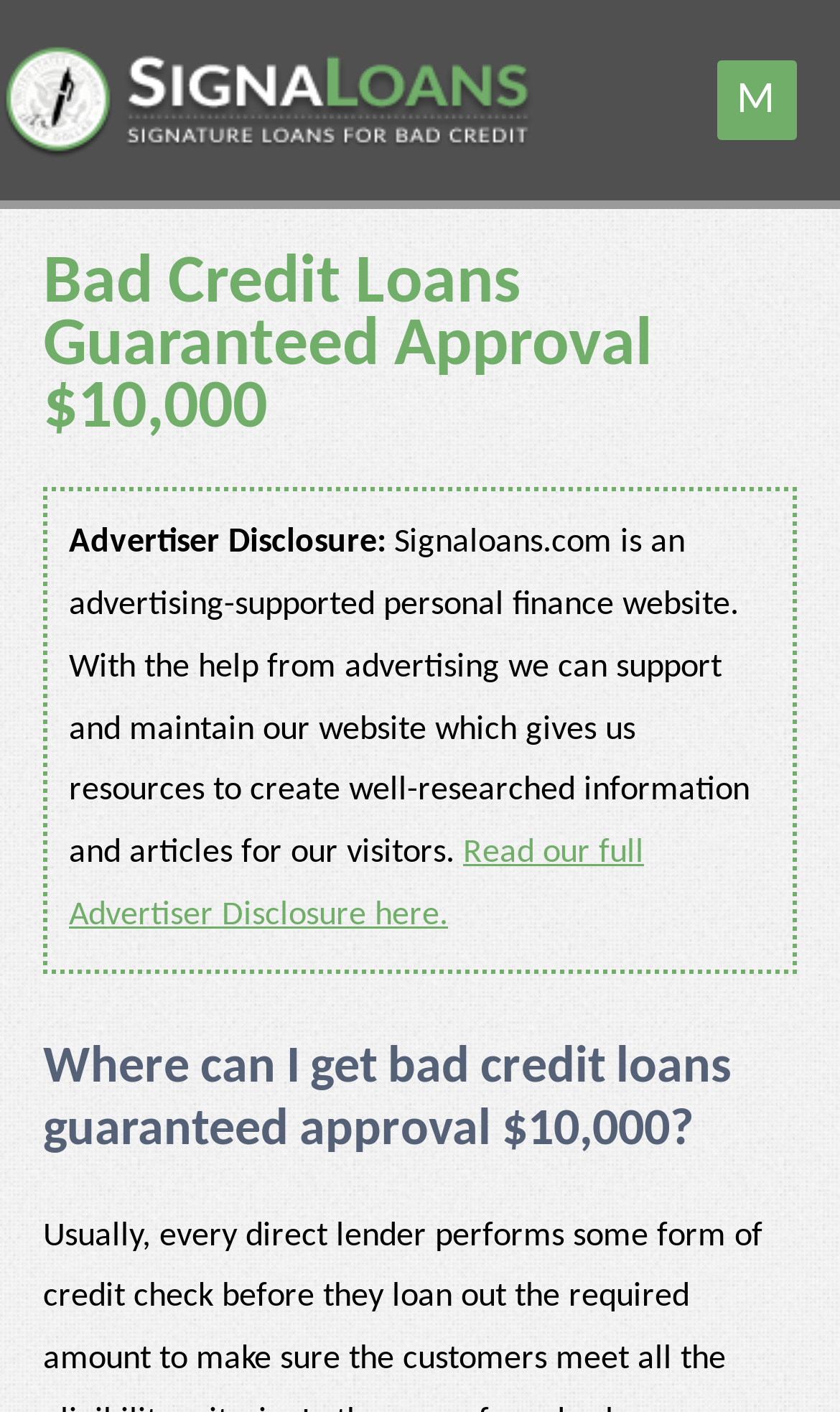Please reply to the following question using a single word or phrase: 
Is there a link to read more about the Advertiser Disclosure?

Yes